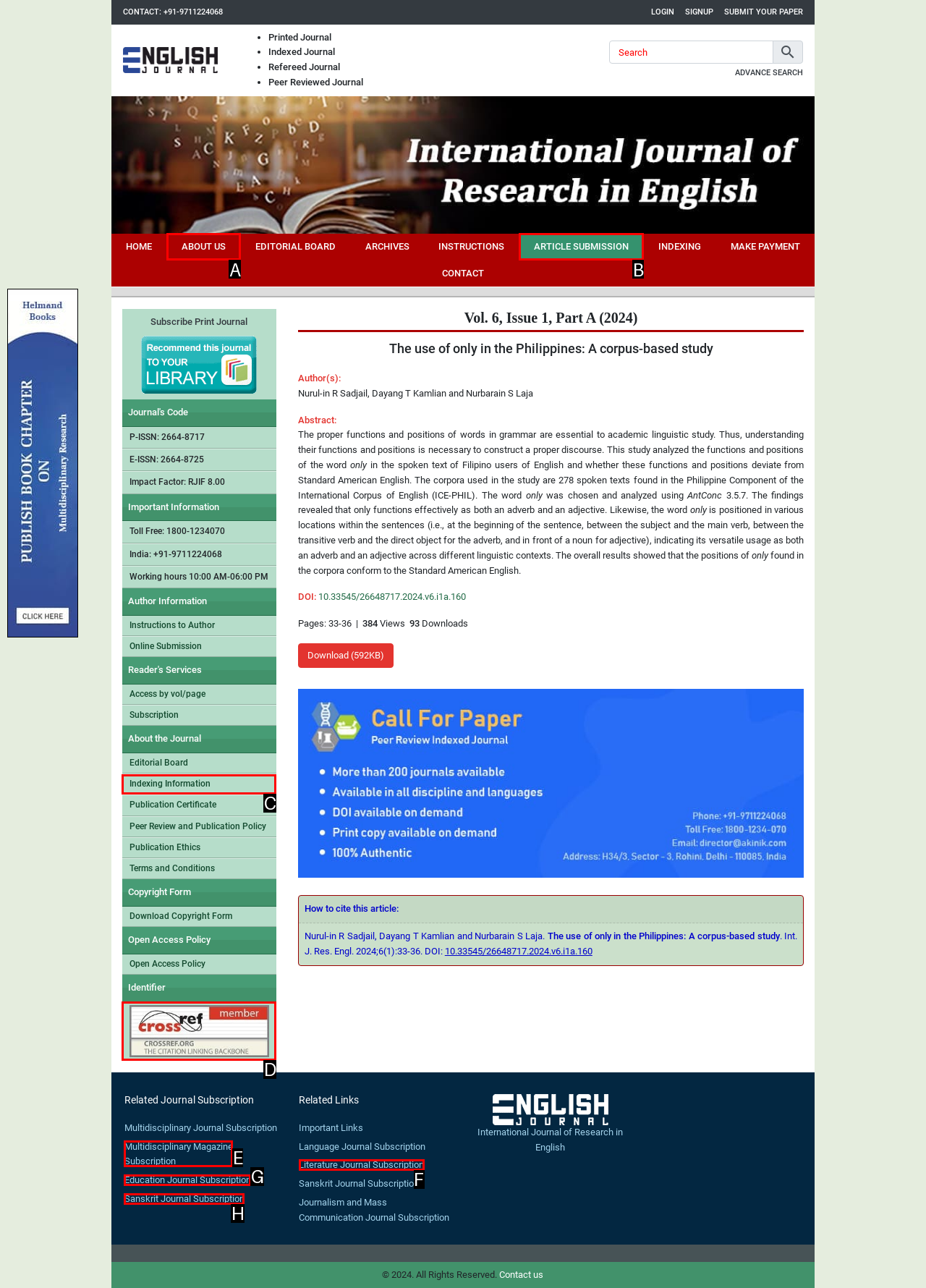Identify the HTML element to click to execute this task: go to the ABOUT US page Respond with the letter corresponding to the proper option.

A